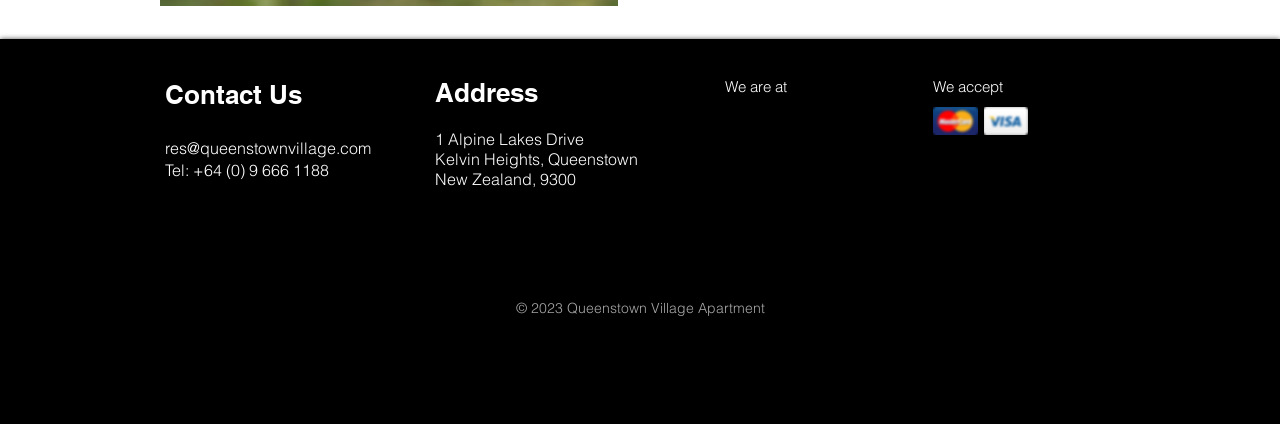Using the information in the image, could you please answer the following question in detail:
What is the phone number to contact?

The phone number can be found in the 'Contact Us' section, which is a heading element, and it is specified as 'Tel: +64 (0) 9 666 1188' in the StaticText element below it.